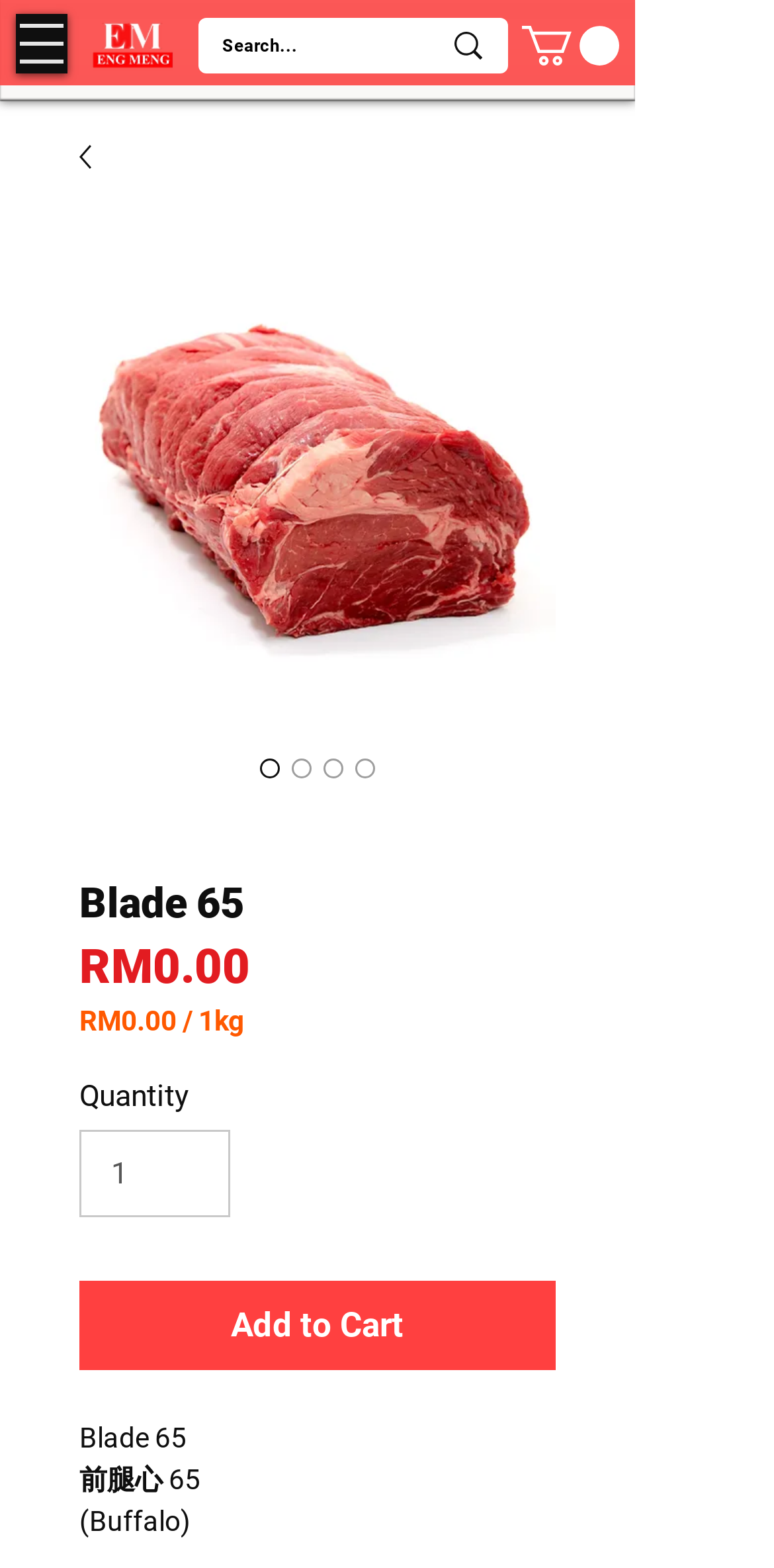What is the logo of the website?
Look at the image and respond with a one-word or short phrase answer.

ENG MENG Logo